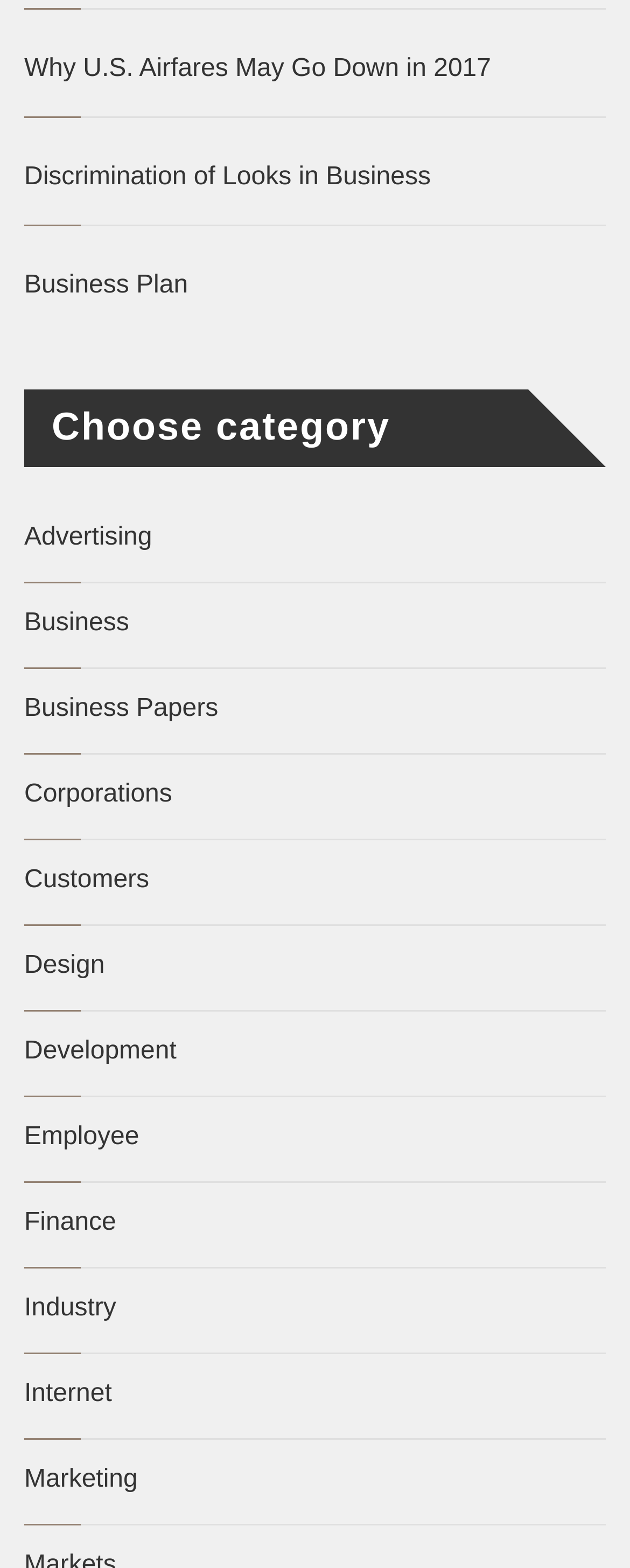Show the bounding box coordinates of the element that should be clicked to complete the task: "Choose a category".

[0.038, 0.248, 0.962, 0.3]